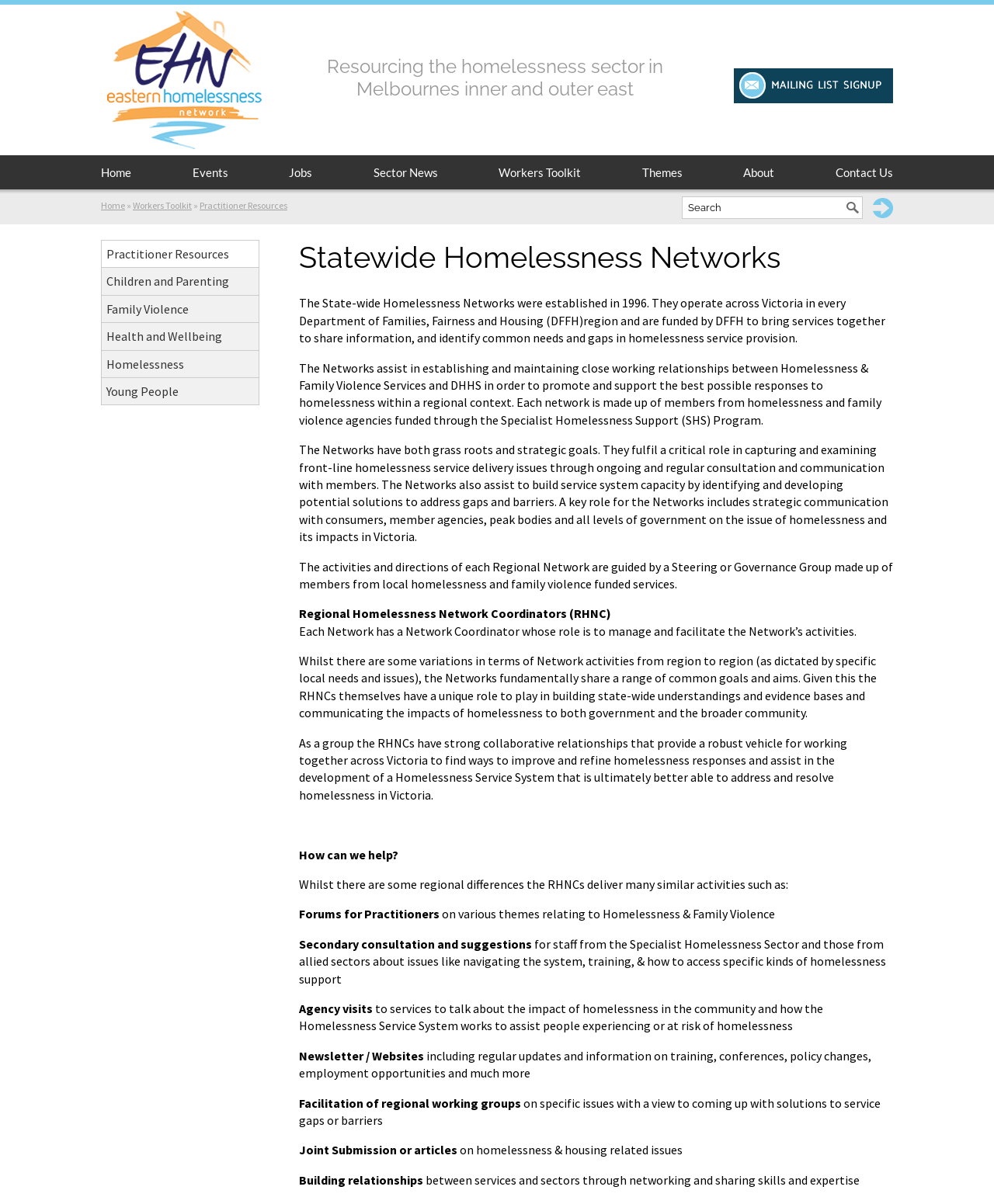Locate the bounding box coordinates of the item that should be clicked to fulfill the instruction: "Go to the Home page".

[0.102, 0.129, 0.148, 0.157]